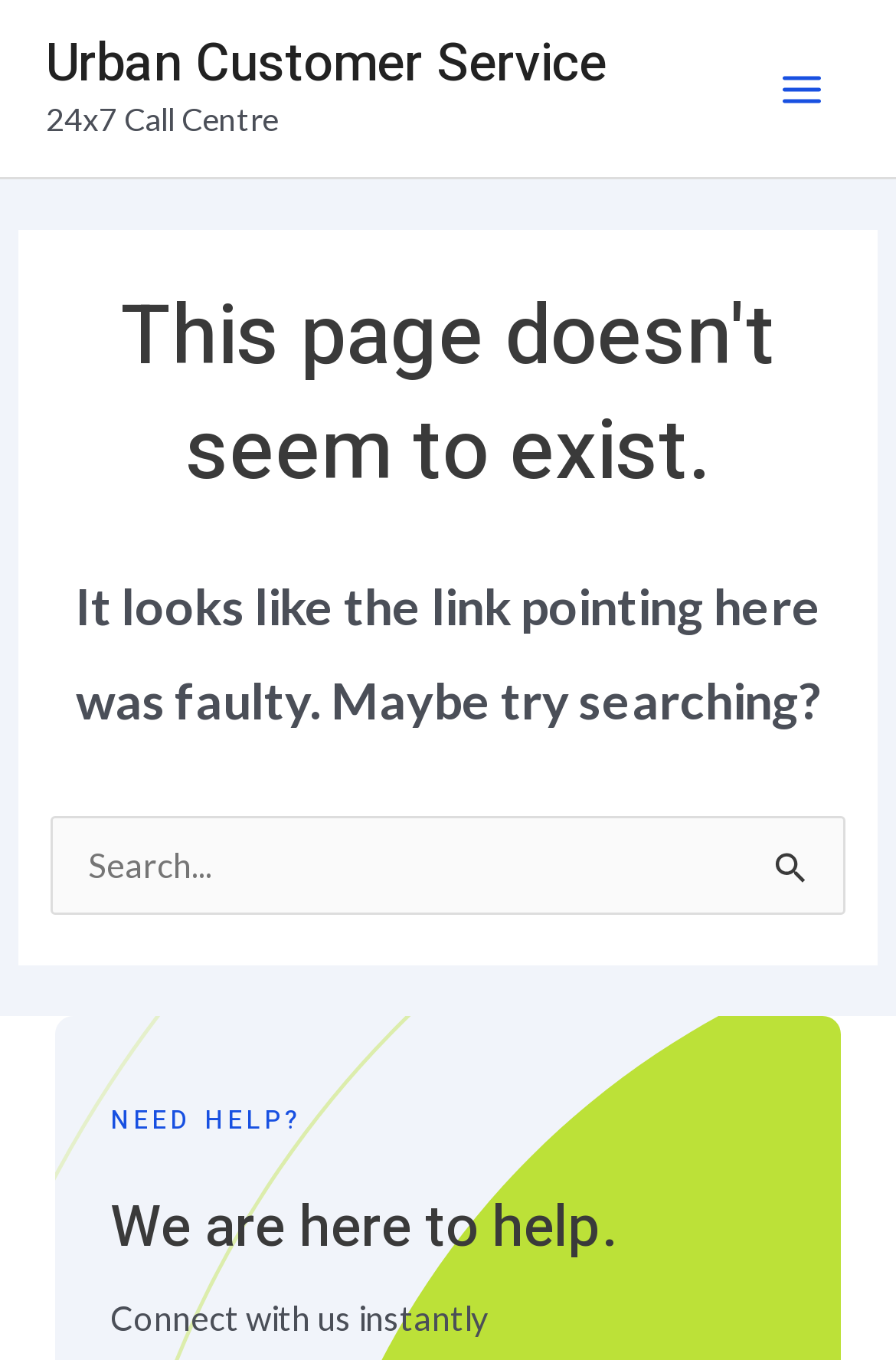What is the purpose of the search box?
Provide an in-depth and detailed explanation in response to the question.

The search box is located below the error message, and it has a label 'Search for:' and a submit button, suggesting that it is used to search for a specific content or page on the website.